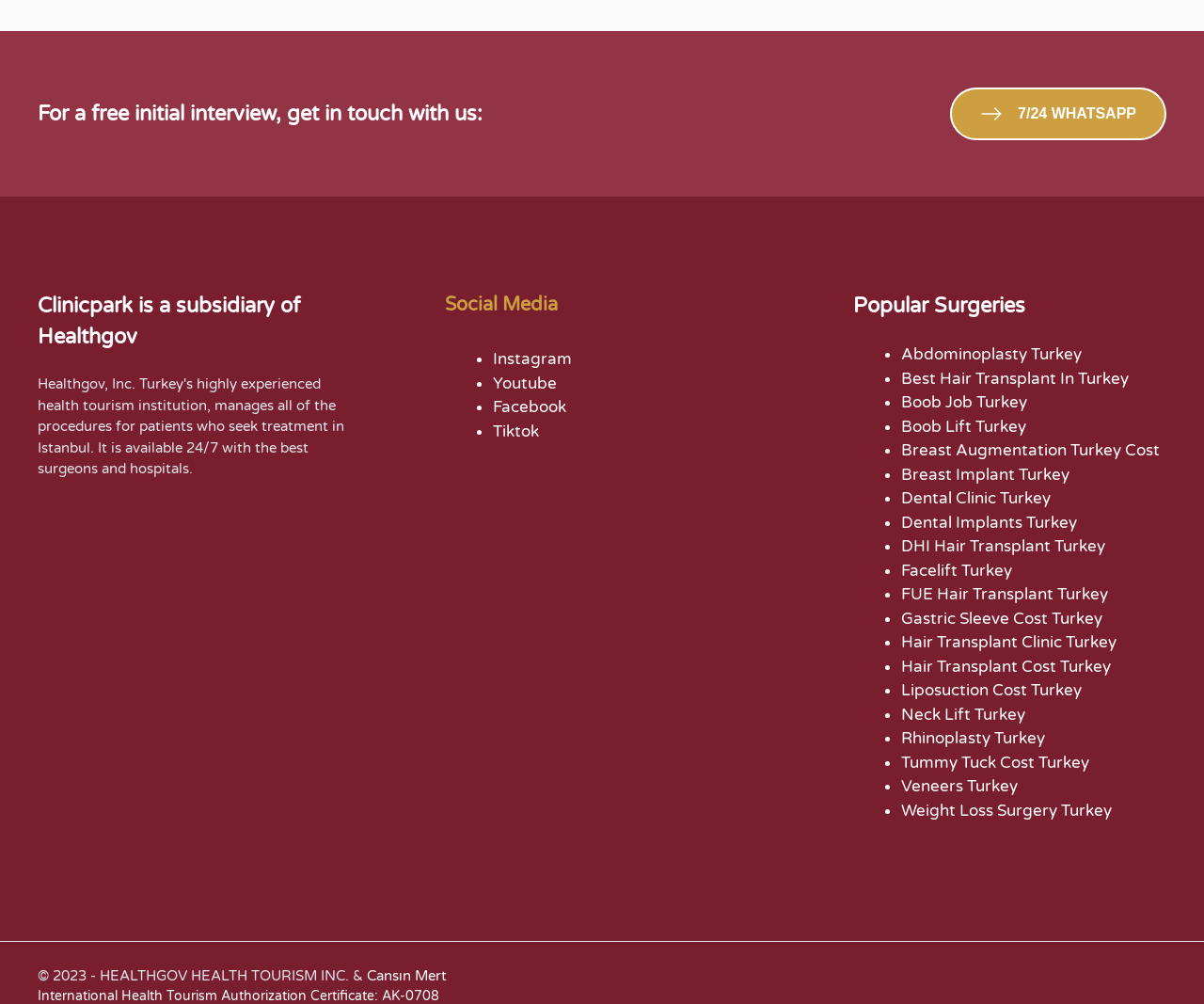Indicate the bounding box coordinates of the element that needs to be clicked to satisfy the following instruction: "Read about our company". The coordinates should be four float numbers between 0 and 1, i.e., [left, top, right, bottom].

[0.031, 0.293, 0.249, 0.348]